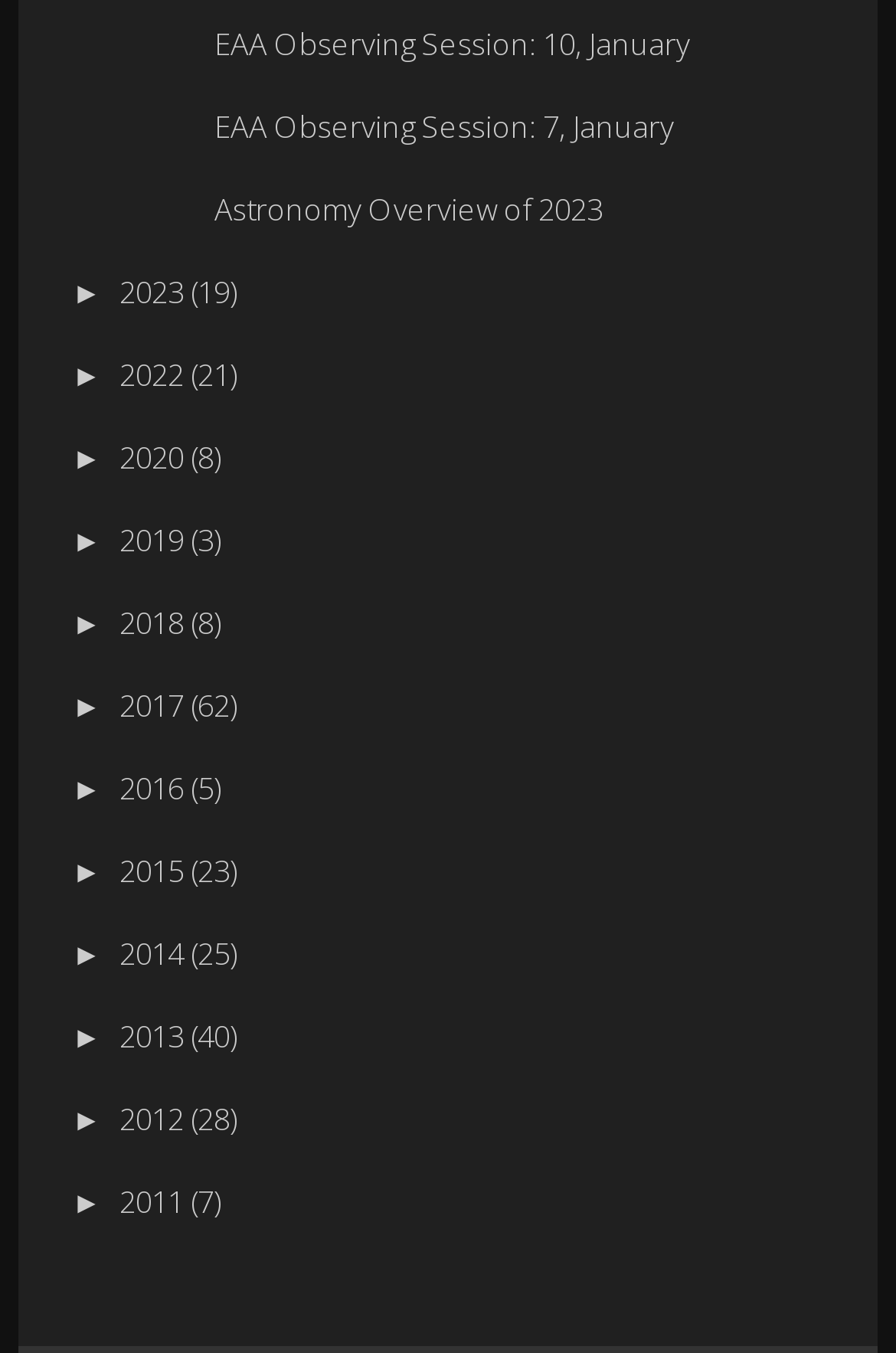How many years are listed?
Please look at the screenshot and answer using one word or phrase.

11